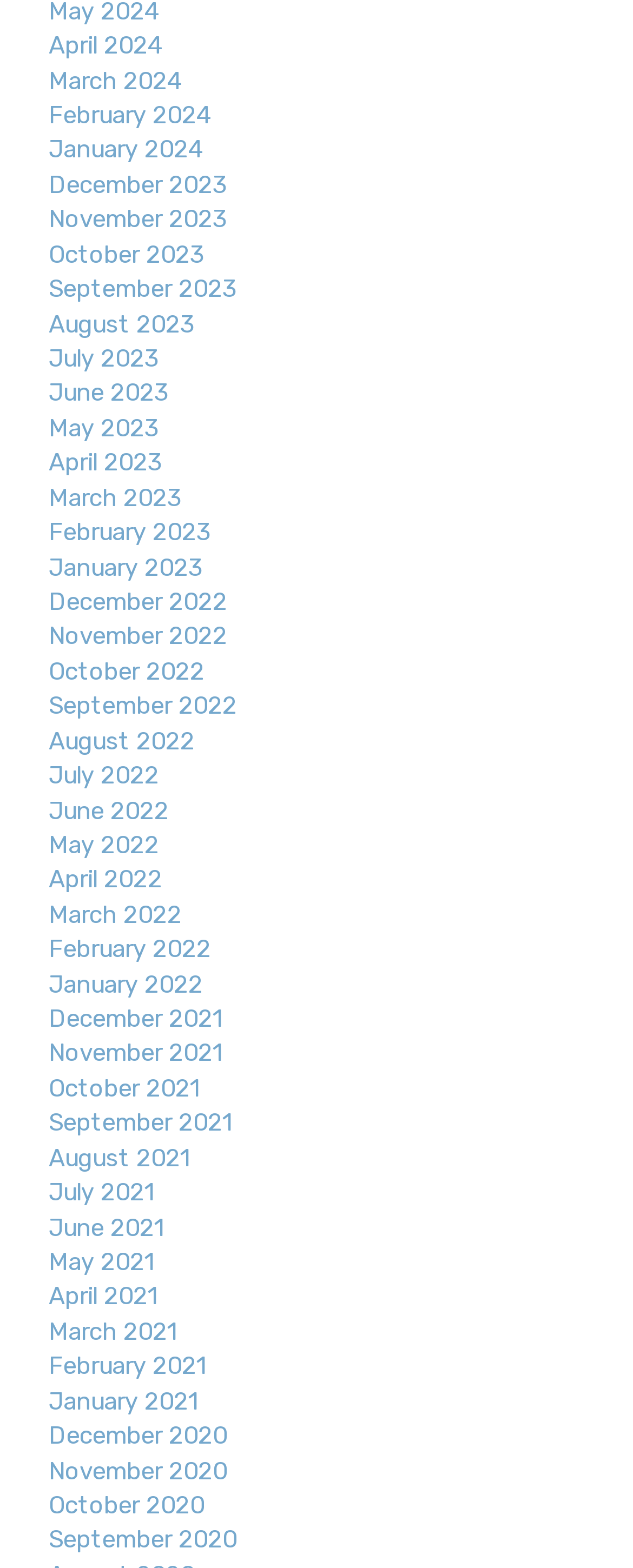Are there any months available in 2025?
Using the details from the image, give an elaborate explanation to answer the question.

By examining the list of links on the webpage, I can see that there are no months available in 2025, as the most recent month available is April 2024.